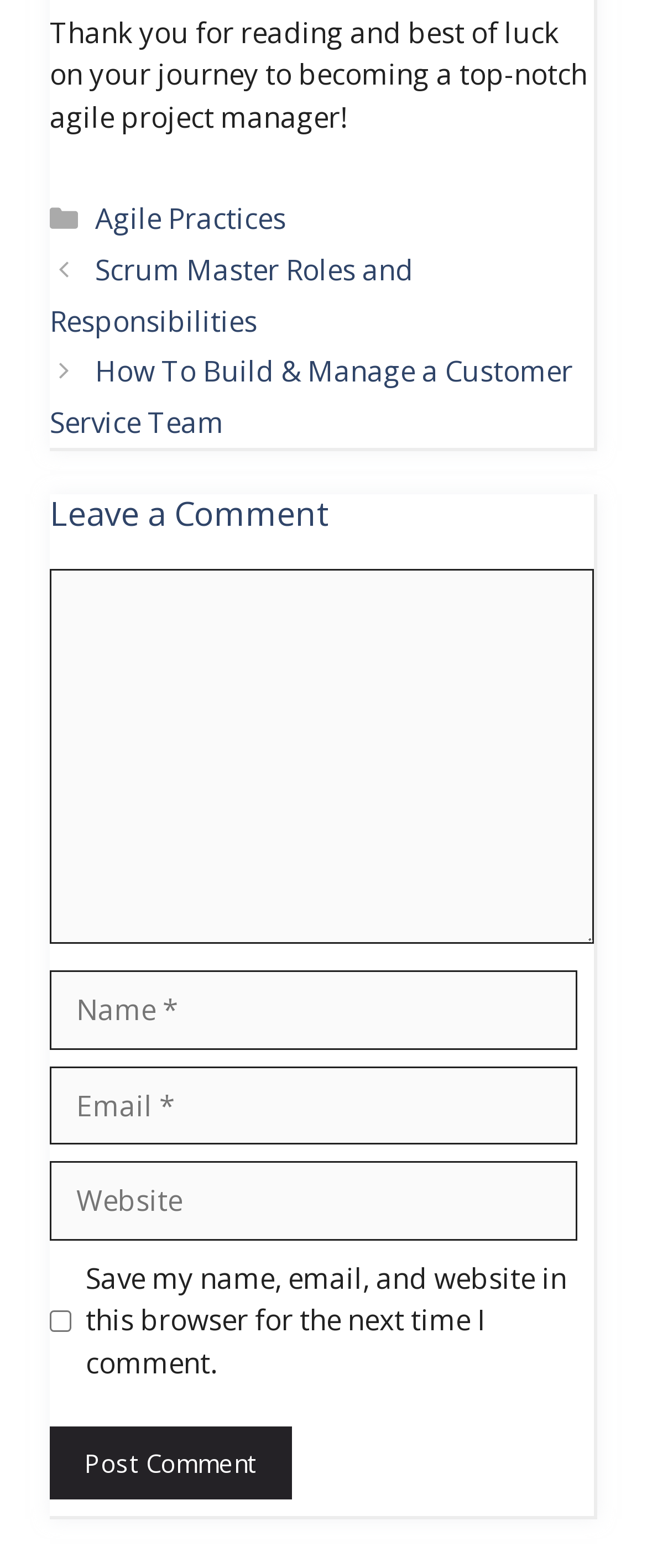Please find the bounding box coordinates of the element's region to be clicked to carry out this instruction: "Click on the 'Post Comment' button".

[0.077, 0.91, 0.451, 0.957]